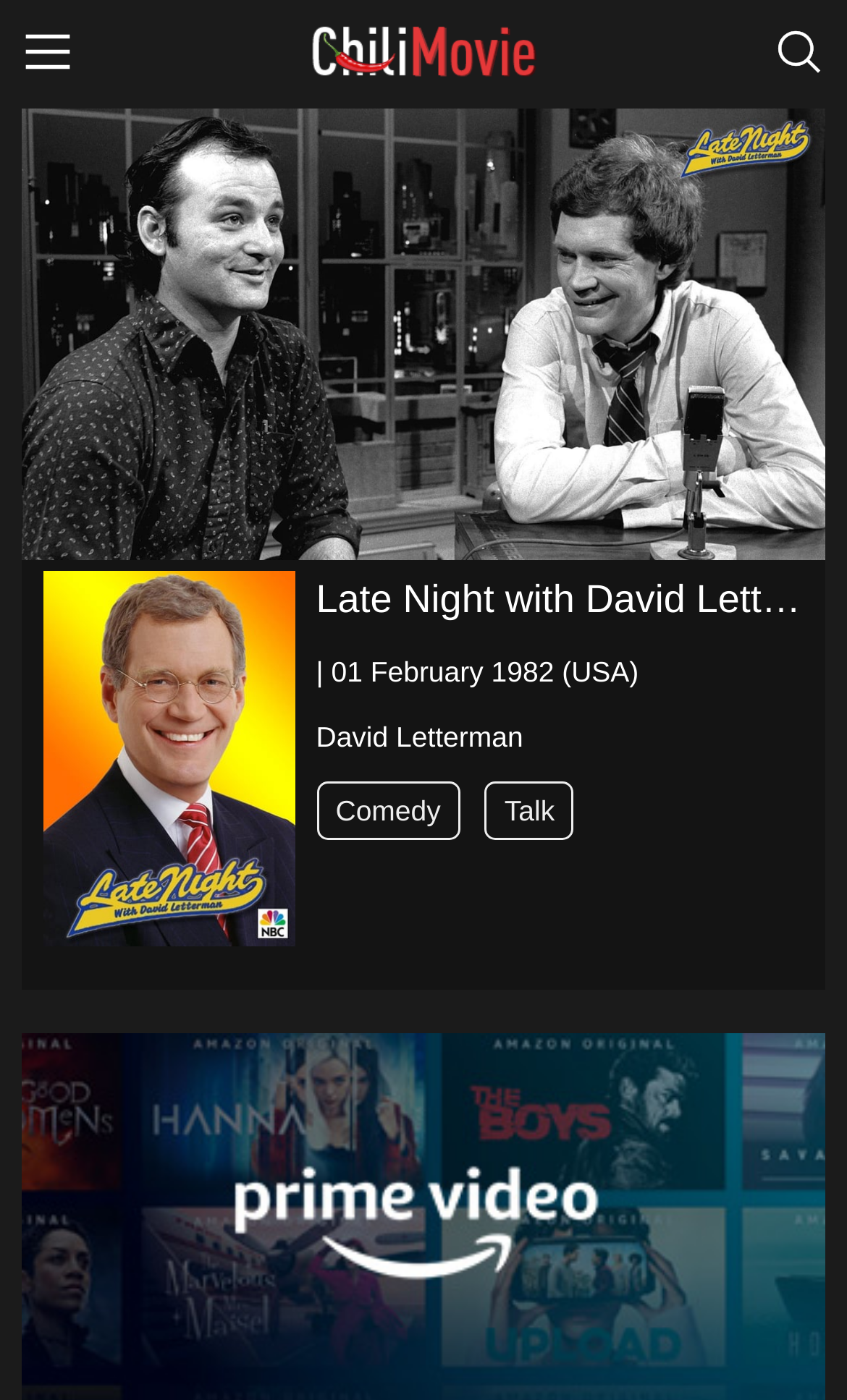Use a single word or phrase to answer the question:
What is the logo of the website?

ChiliMovie.com Logo